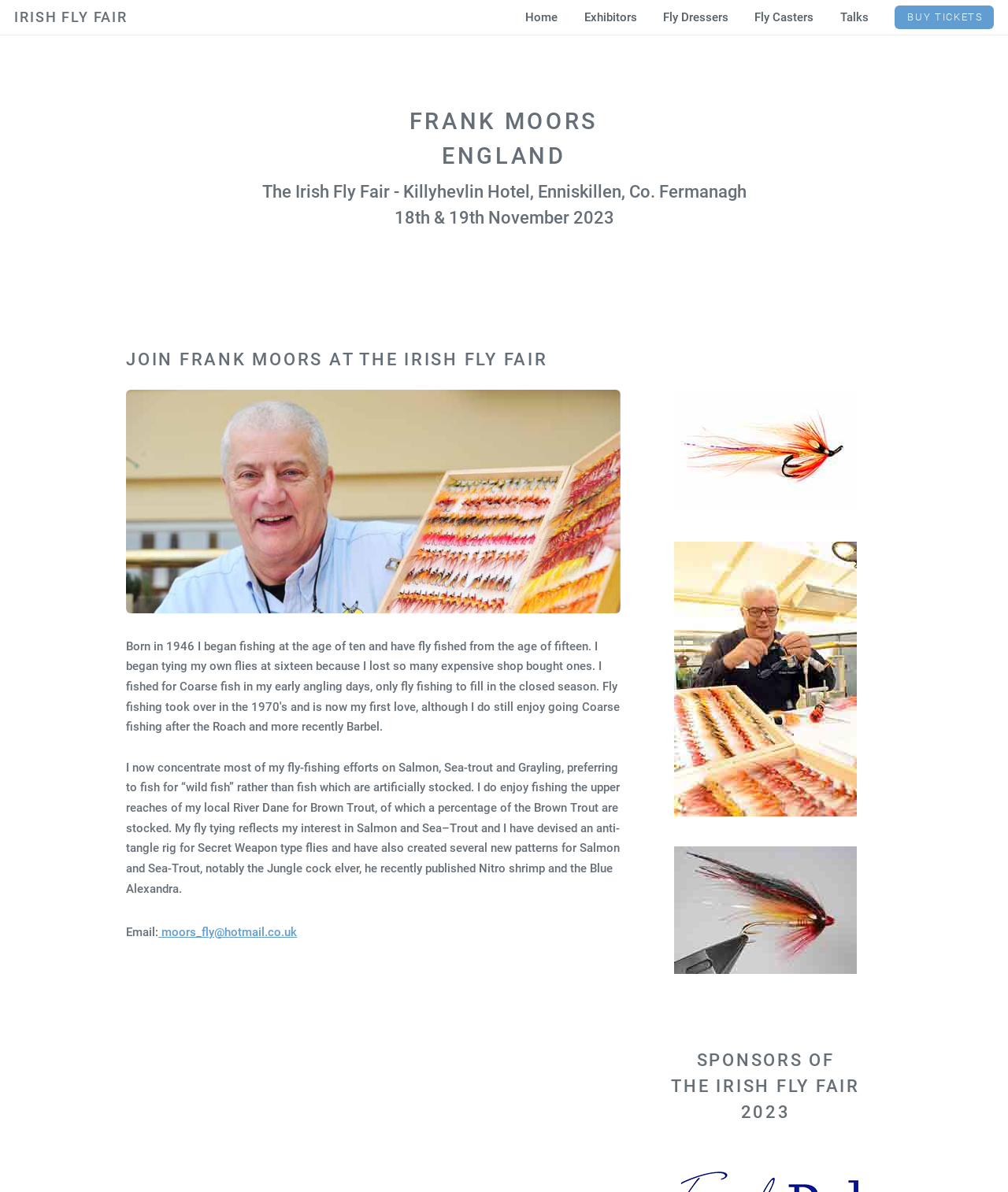What is the location of the Irish Fly Fair?
Look at the image and construct a detailed response to the question.

I found the location of the Irish Fly Fair by looking at the header section of the webpage, where it is clearly stated as 'The Irish Fly Fair - Killyhevlin Hotel, Enniskillen, Co. Fermanagh'.